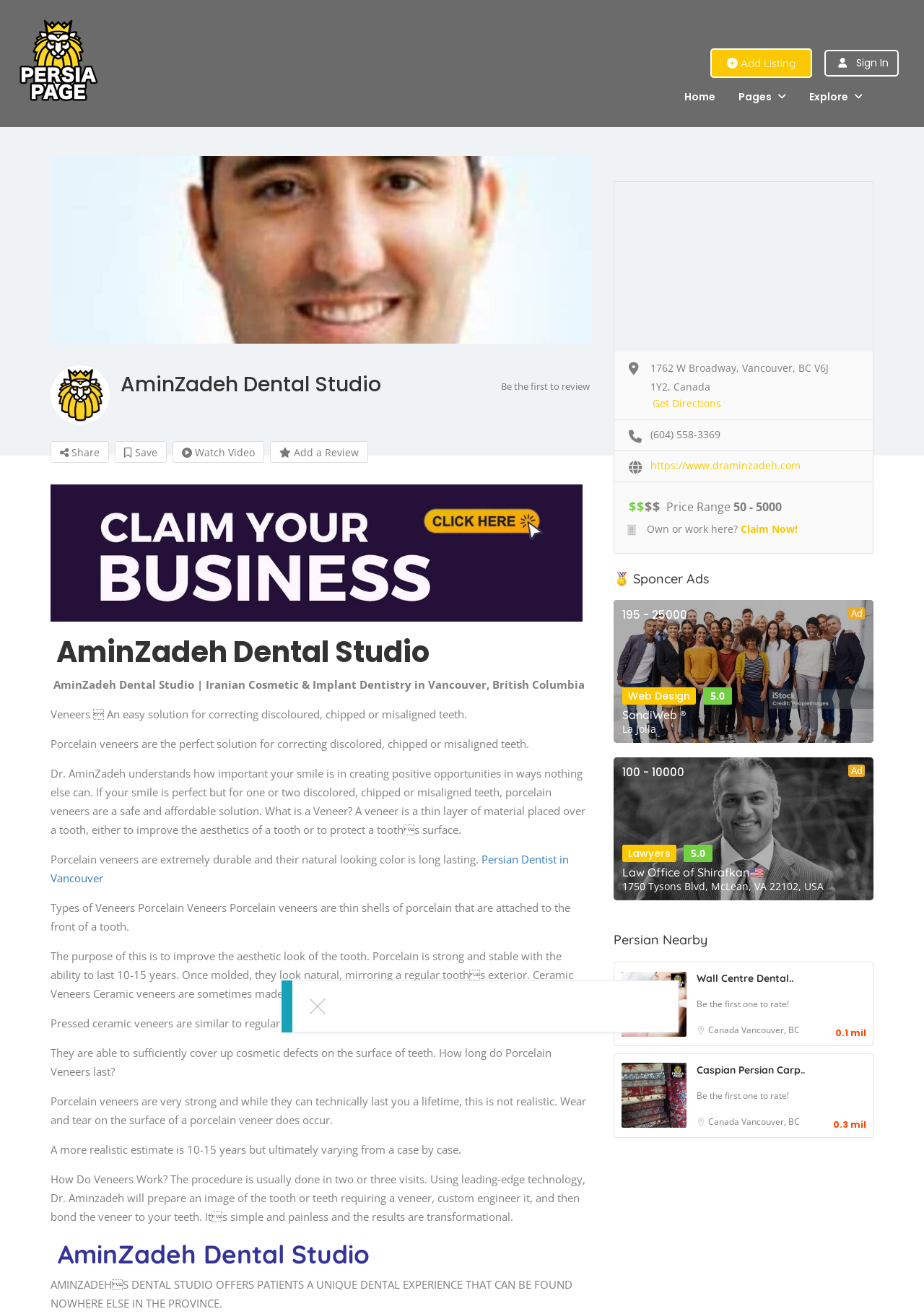What is the address of the dental studio?
Ensure your answer is thorough and detailed.

The address of the dental studio can be found in the static text element located near the bottom of the webpage, which reads '1762 W Broadway, Vancouver, BC V6J 1Y2, Canada'.